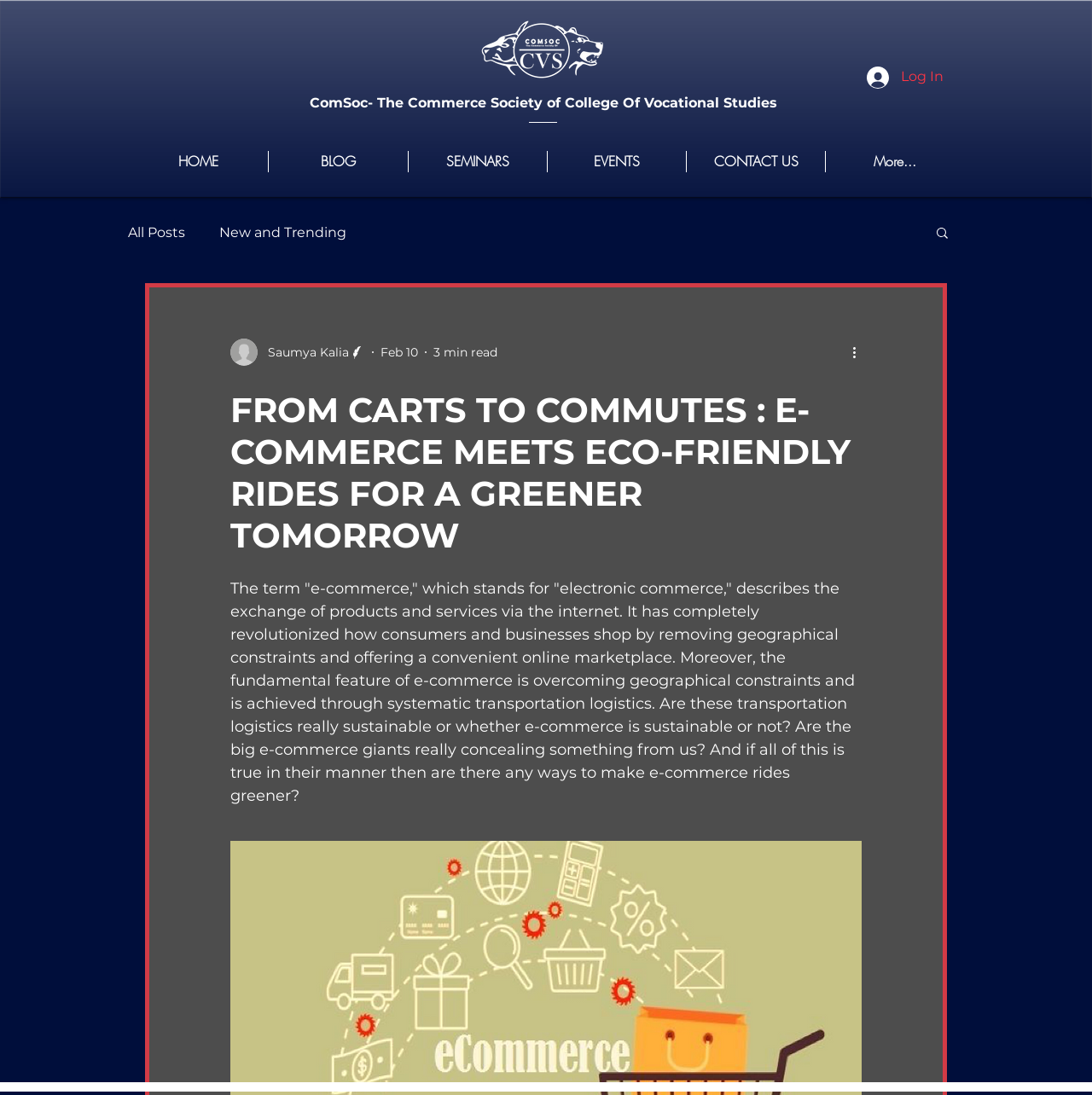What is the author's name?
Answer the question with a thorough and detailed explanation.

The author's name can be found in the link element that says 'Writer's picture Saumya Kalia Writer', which is associated with the writer's picture.